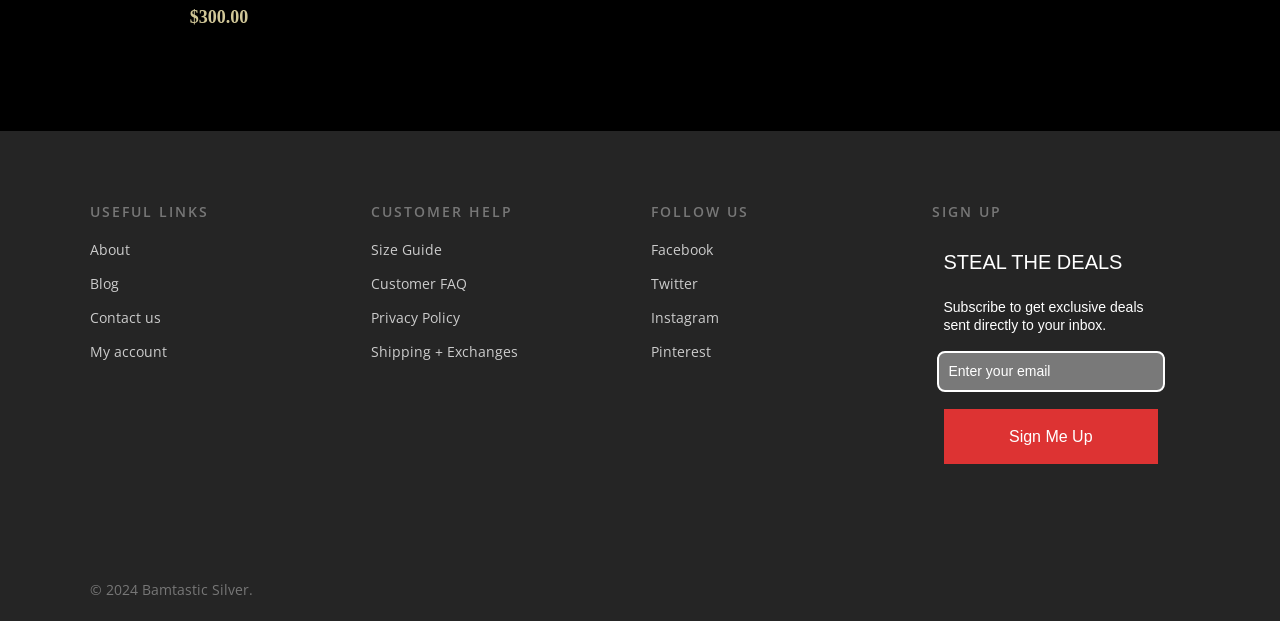Please provide the bounding box coordinates in the format (top-left x, top-left y, bottom-right x, bottom-right y). Remember, all values are floating point numbers between 0 and 1. What is the bounding box coordinate of the region described as: Select options

[0.07, 0.893, 0.272, 0.958]